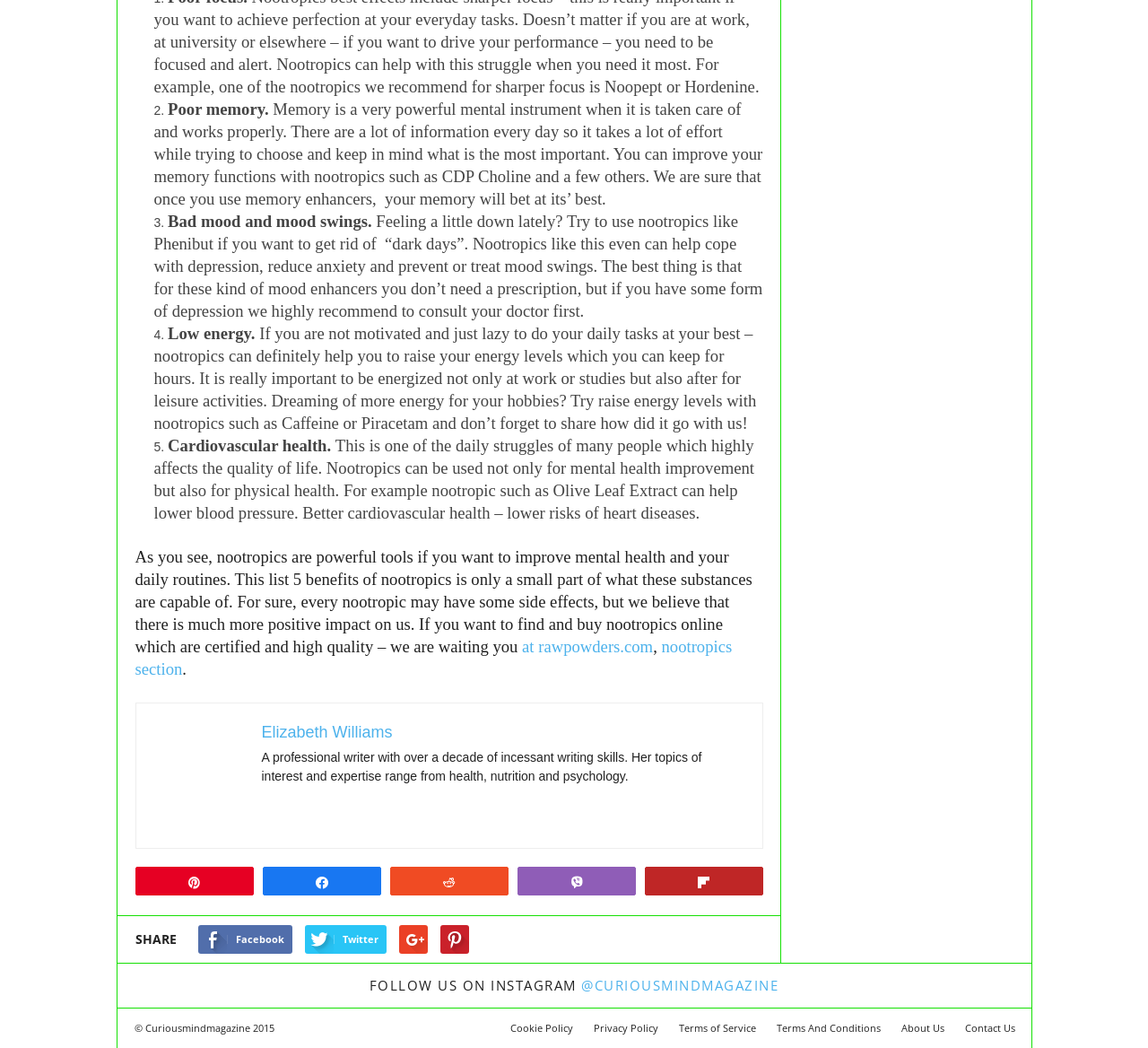What are nootropics used for?
Using the visual information from the image, give a one-word or short-phrase answer.

Improving mental health